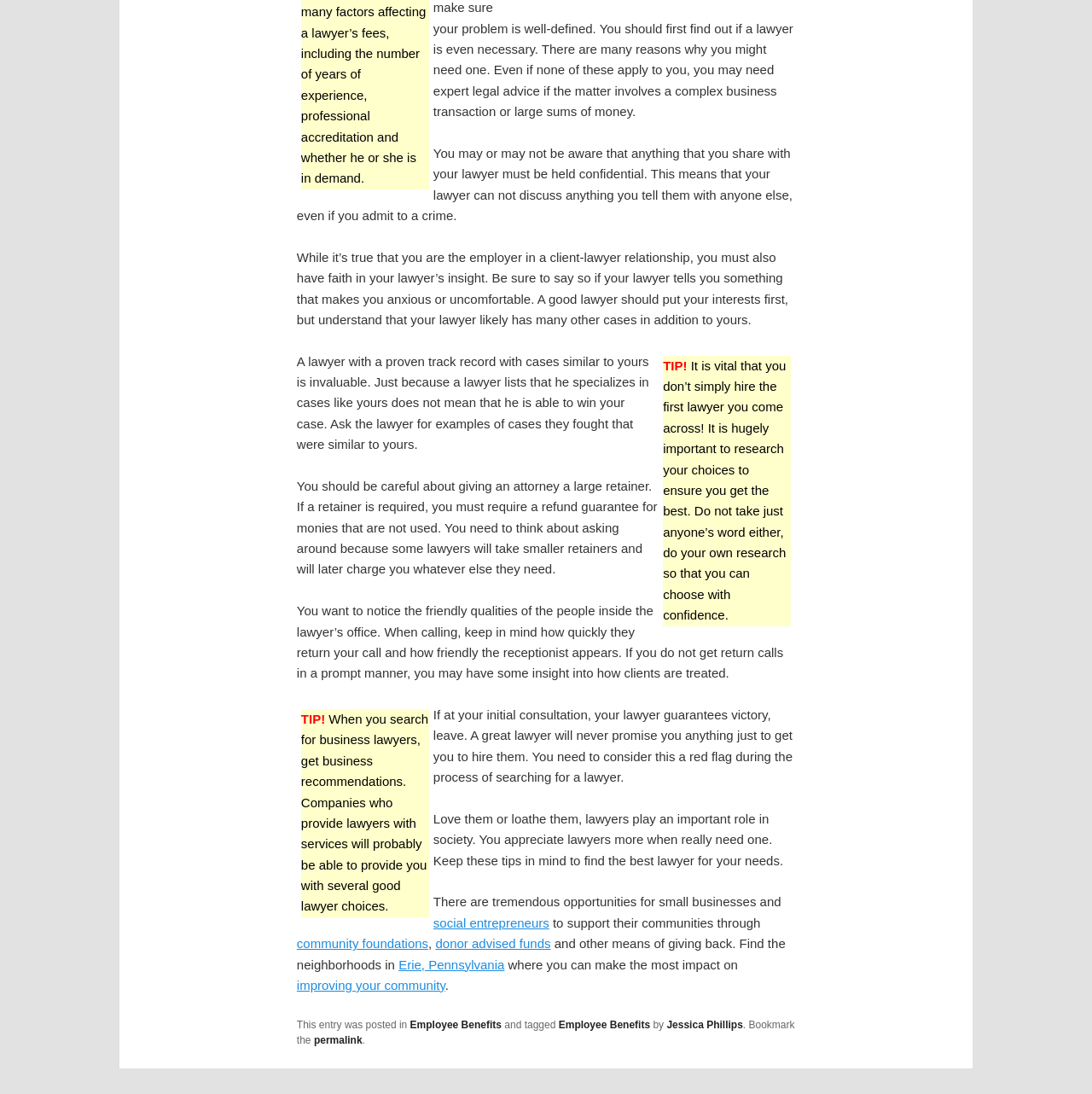What is a red flag when searching for a lawyer?
Please interpret the details in the image and answer the question thoroughly.

The webpage warns that if a lawyer guarantees victory during the initial consultation, it's a red flag. A great lawyer will never promise you anything just to get you to hire them, and this behavior should be considered a warning sign.